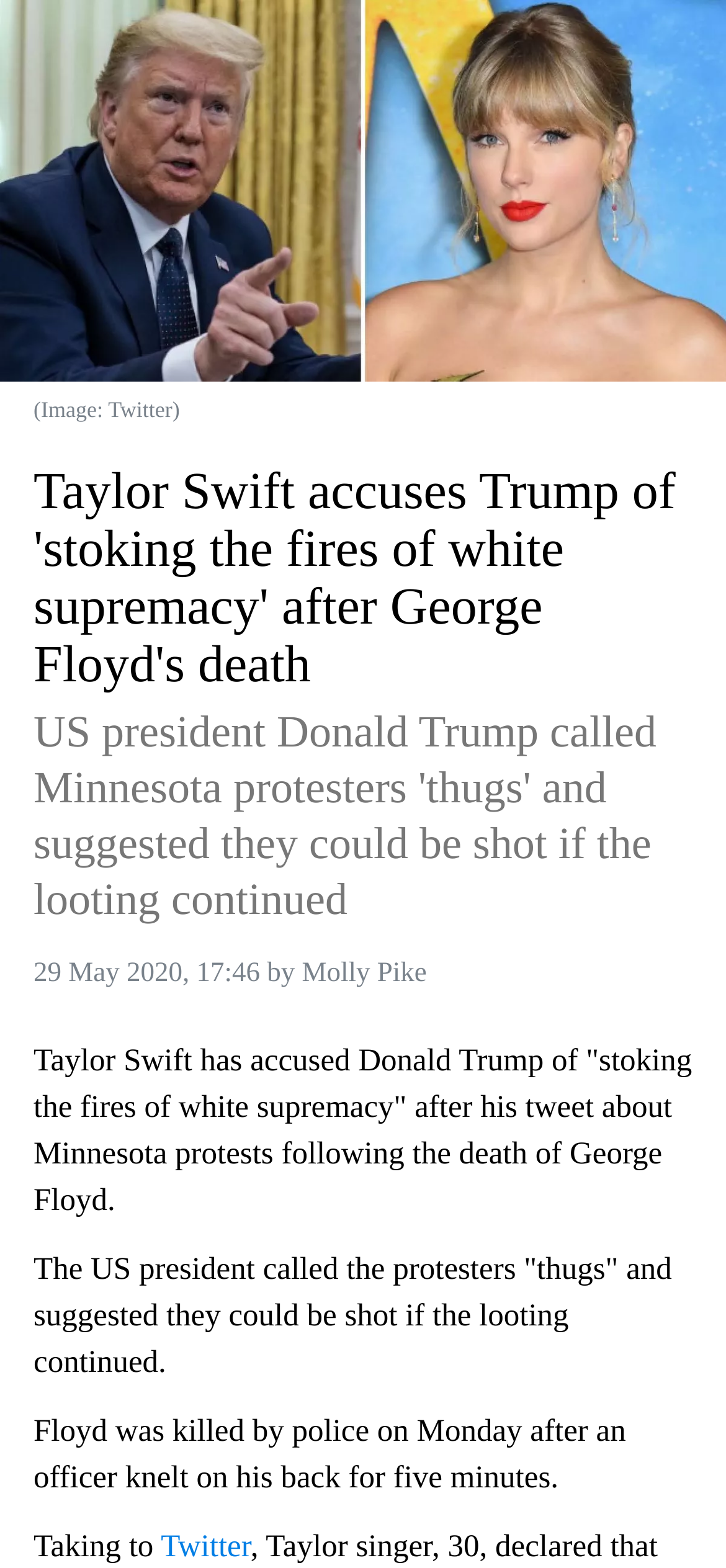What did Trump call Minnesota protesters?
Ensure your answer is thorough and detailed.

According to the webpage, Trump called Minnesota protesters 'thugs' and suggested they could be shot if the looting continued, as stated in the second heading.